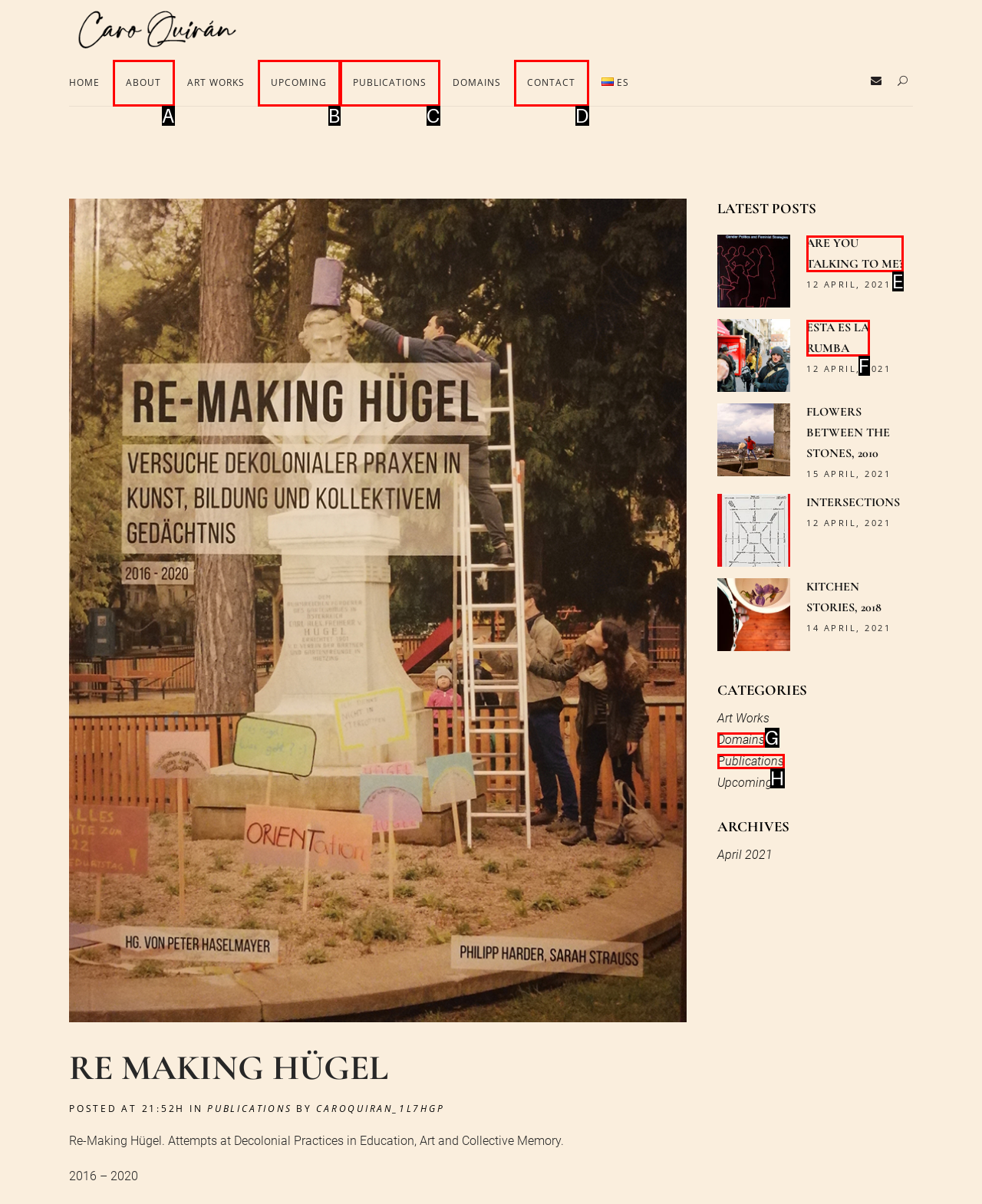Select the option that fits this description: Esta Es La Rumba
Answer with the corresponding letter directly.

F